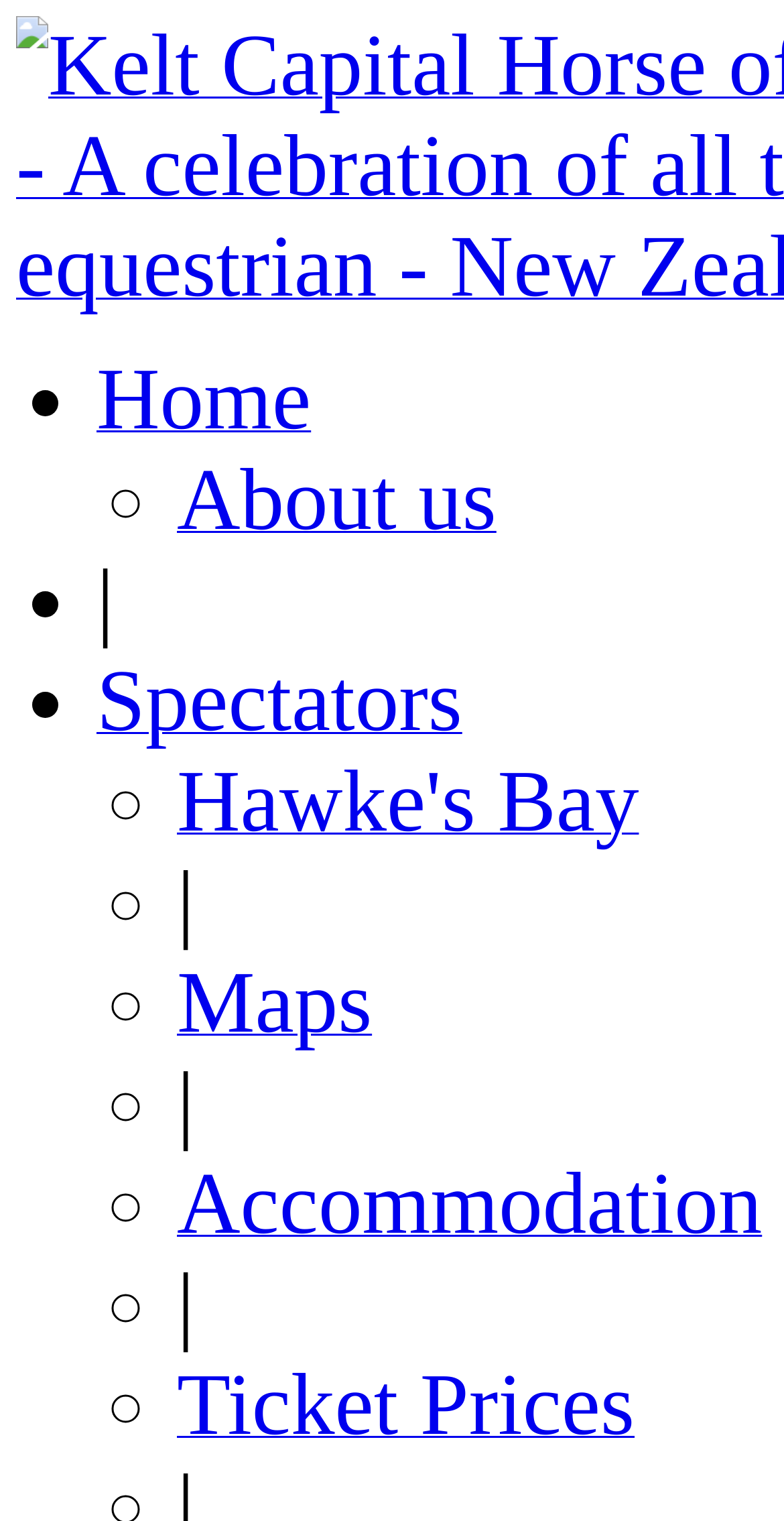Please provide a one-word or short phrase answer to the question:
Are there any icons in the navigation menu?

Yes